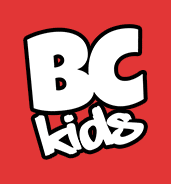What is the organization likely focused on?
Using the image as a reference, answer the question in detail.

The caption suggests that the organization, represented by the 'BC Kids' logo, is committed to engaging and supporting children, likely in a community-focused context, implying that the organization's activities are centered around community-based initiatives for kids.